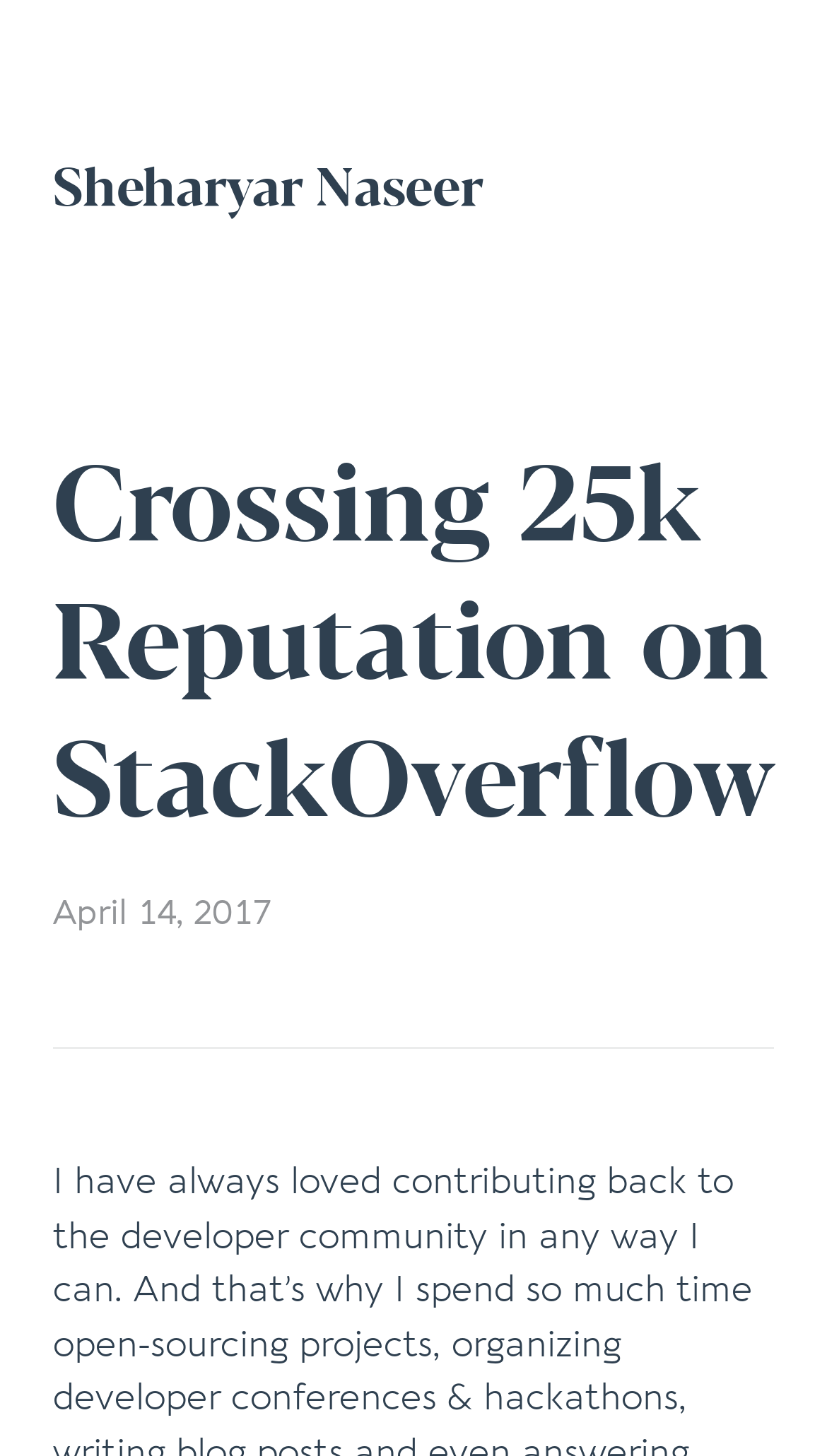Analyze the image and deliver a detailed answer to the question: What platform is mentioned in the article?

The platform is obtained from the heading element 'Crossing 25k Reputation on StackOverflow' which has a bounding box coordinate of [0.064, 0.304, 0.936, 0.588], and is mentioned as the platform where the author achieved a reputation milestone.